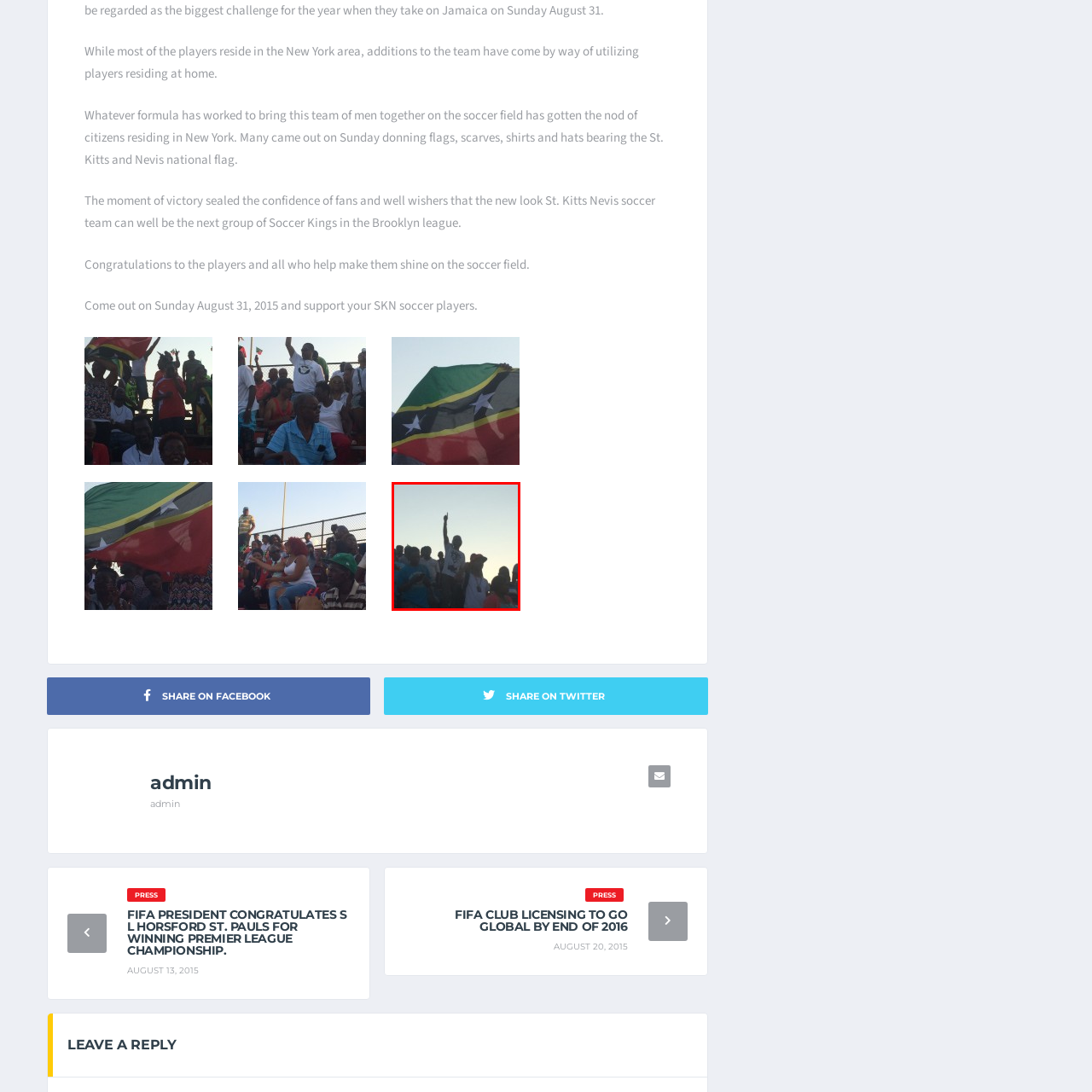Generate a detailed caption for the content inside the red bounding box.

In a vibrant scene capturing the spirit of celebration, a group of enthusiastic fans gathers at a sporting event, likely in support of the St. Kitts and Nevis soccer team. The sky is painted in hues of twilight, creating a perfect backdrop for the lively atmosphere. Prominently featured, a young man stands with one arm raised high, signaling excitement and unity among the crowd. Many attendees are dressed in bright blue and white clothing, showcasing their team spirit. This moment encapsulates the joy and anticipation shared by fans, as they rally together to support their players and celebrate their achievements on the soccer field.